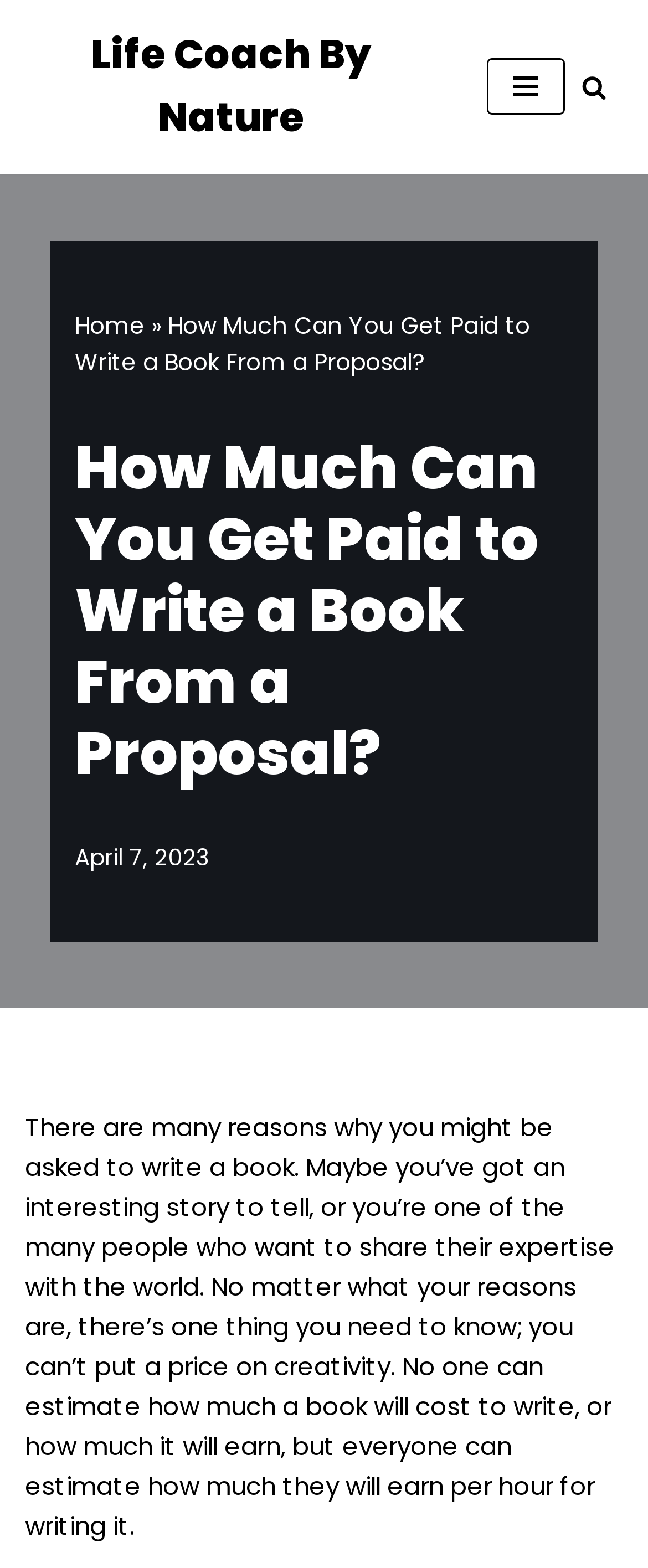Given the element description "Life Coach By Nature" in the screenshot, predict the bounding box coordinates of that UI element.

[0.038, 0.015, 0.674, 0.096]